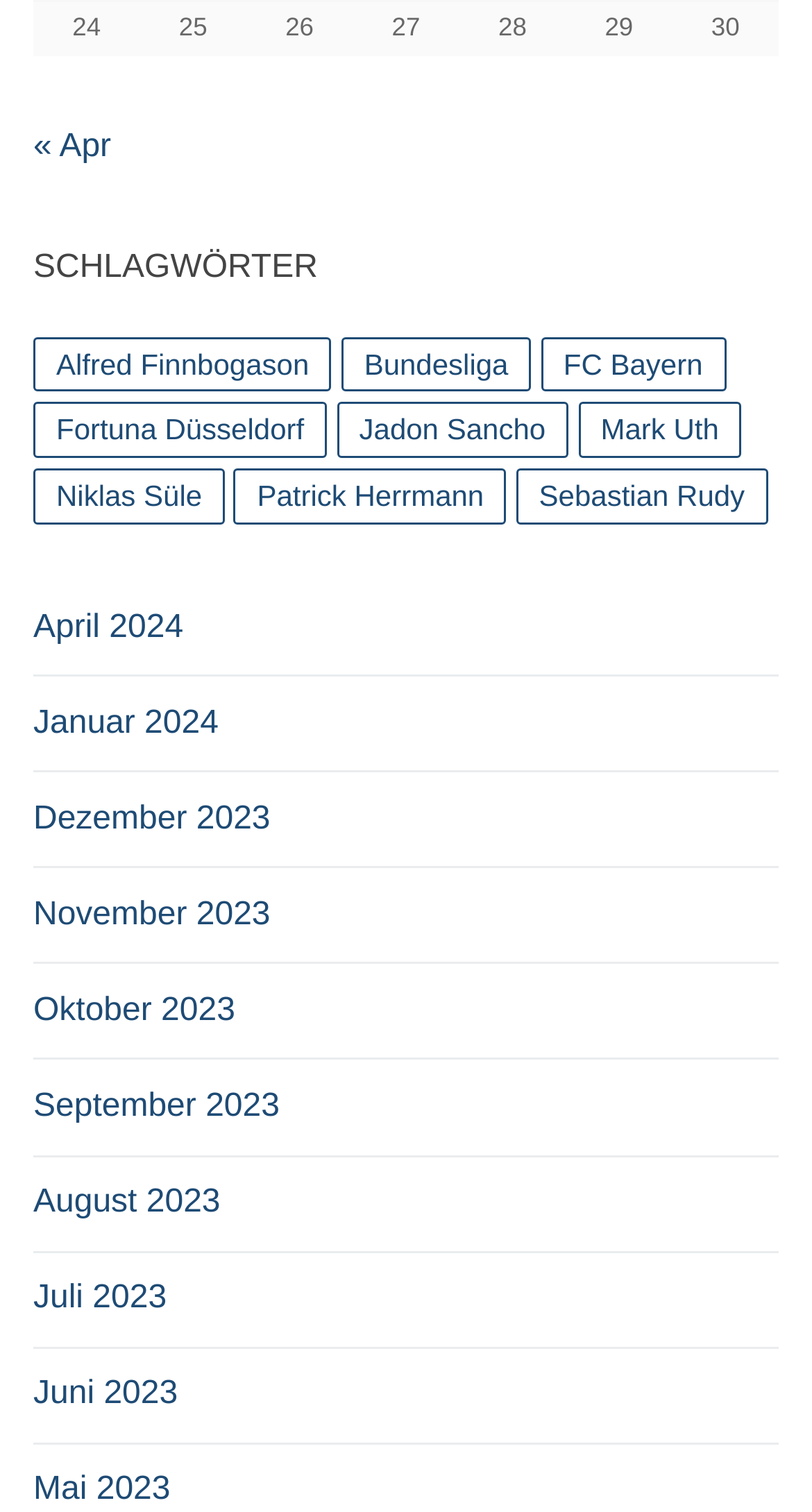What is the main topic of the webpage?
Answer the question in as much detail as possible.

The heading 'SCHLAGWÖRTER' is prominently displayed on the webpage, suggesting that the main topic of the webpage is related to keywords or tags. The links below the heading also support this idea, as they appear to be related to specific keywords or topics.